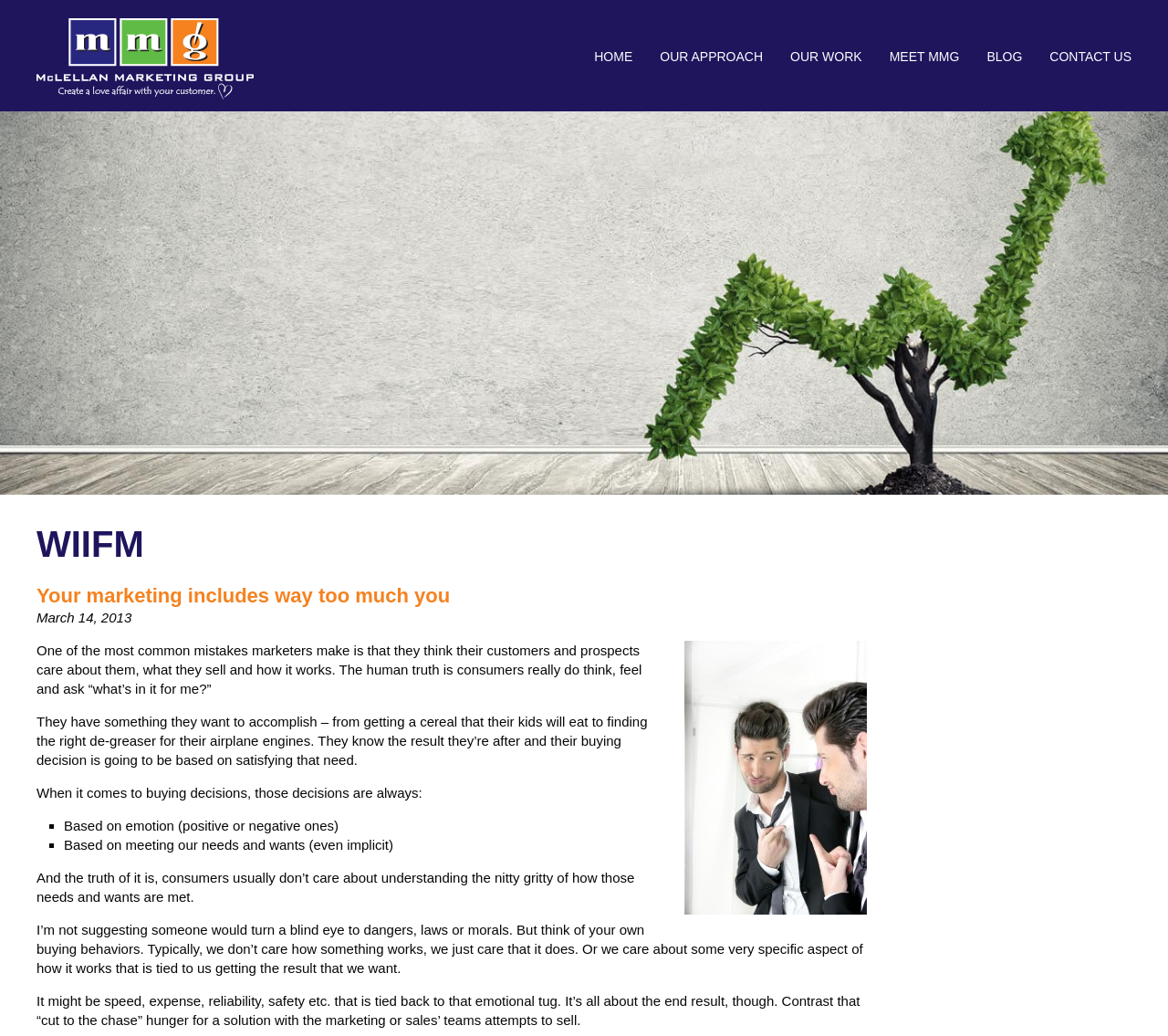Identify the bounding box coordinates of the region that should be clicked to execute the following instruction: "View the image of a handsome man".

[0.586, 0.619, 0.742, 0.883]